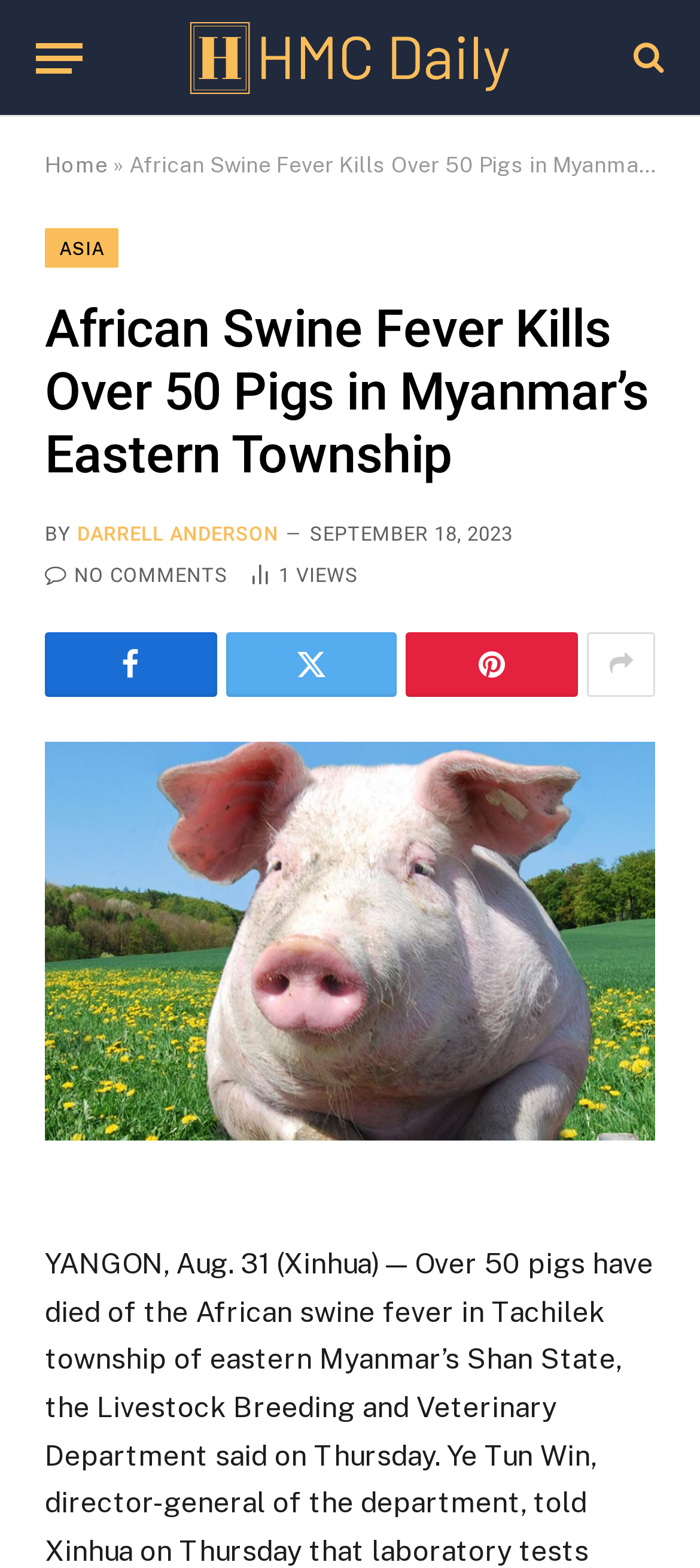Given the element description: "Darrell Anderson", predict the bounding box coordinates of this UI element. The coordinates must be four float numbers between 0 and 1, given as [left, top, right, bottom].

[0.11, 0.333, 0.398, 0.348]